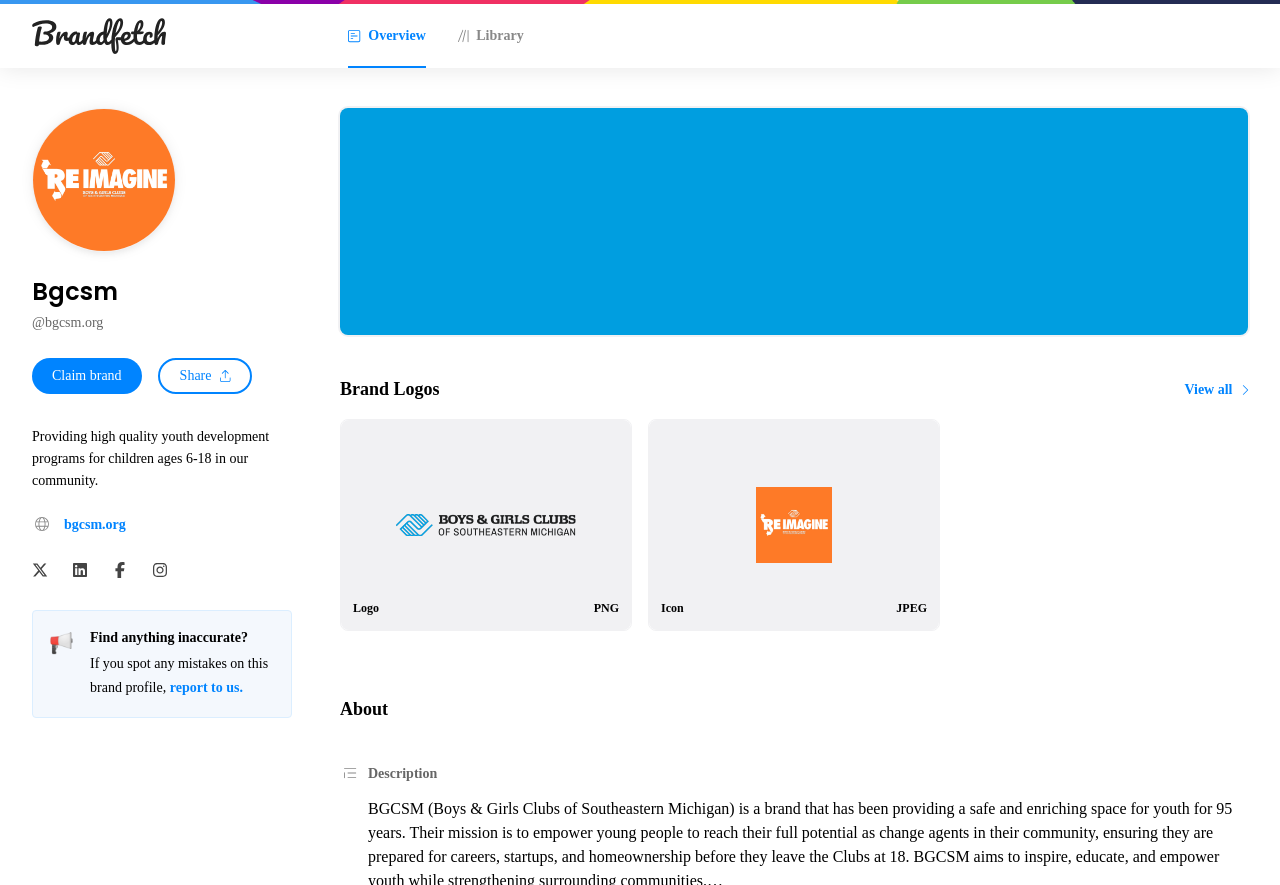From the element description bgcsm.org, predict the bounding box coordinates of the UI element. The coordinates must be specified in the format (top-left x, top-left y, bottom-right x, bottom-right y) and should be within the 0 to 1 range.

[0.05, 0.576, 0.098, 0.608]